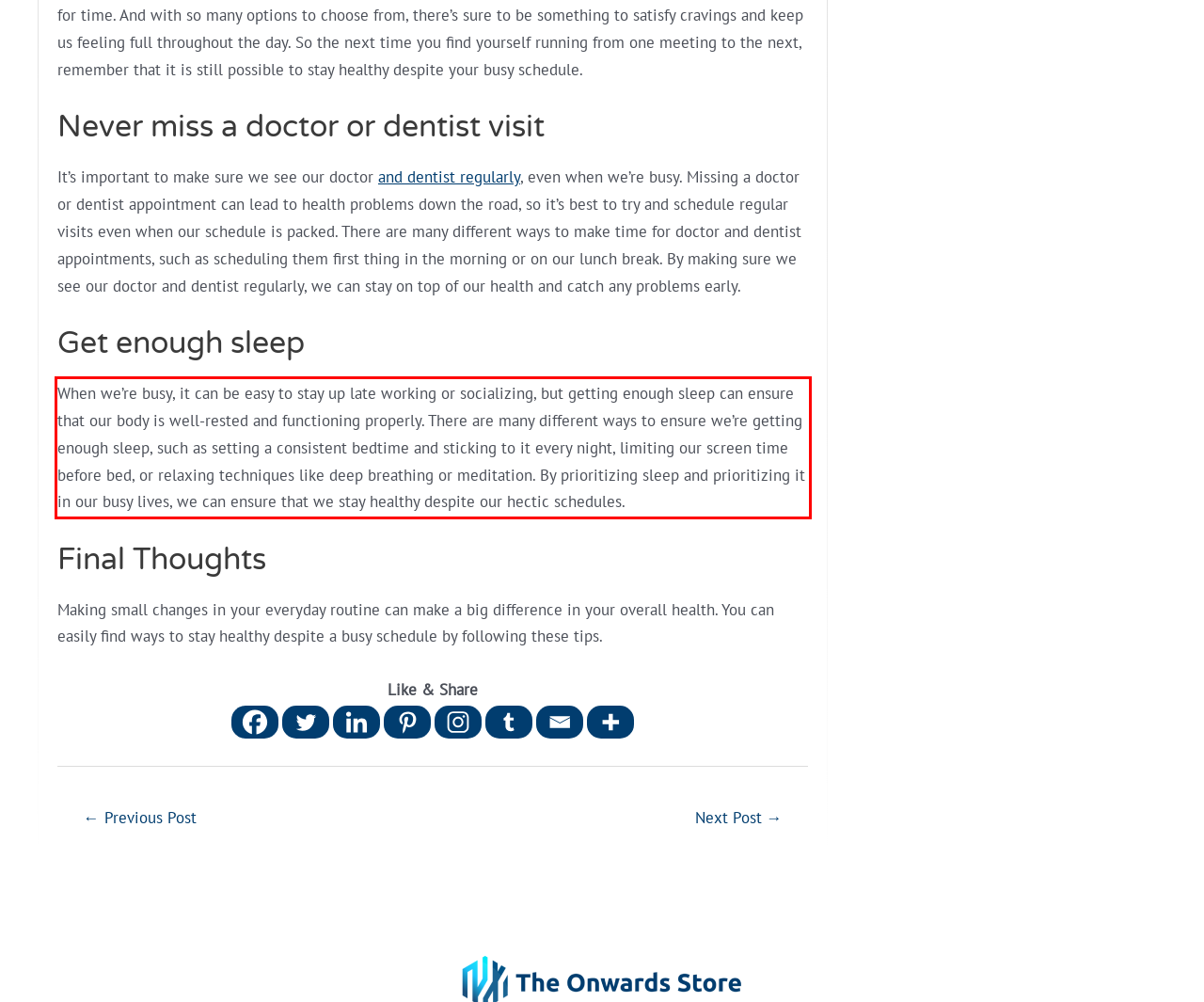Identify the red bounding box in the webpage screenshot and perform OCR to generate the text content enclosed.

When we’re busy, it can be easy to stay up late working or socializing, but getting enough sleep can ensure that our body is well-rested and functioning properly. There are many different ways to ensure we’re getting enough sleep, such as setting a consistent bedtime and sticking to it every night, limiting our screen time before bed, or relaxing techniques like deep breathing or meditation. By prioritizing sleep and prioritizing it in our busy lives, we can ensure that we stay healthy despite our hectic schedules.